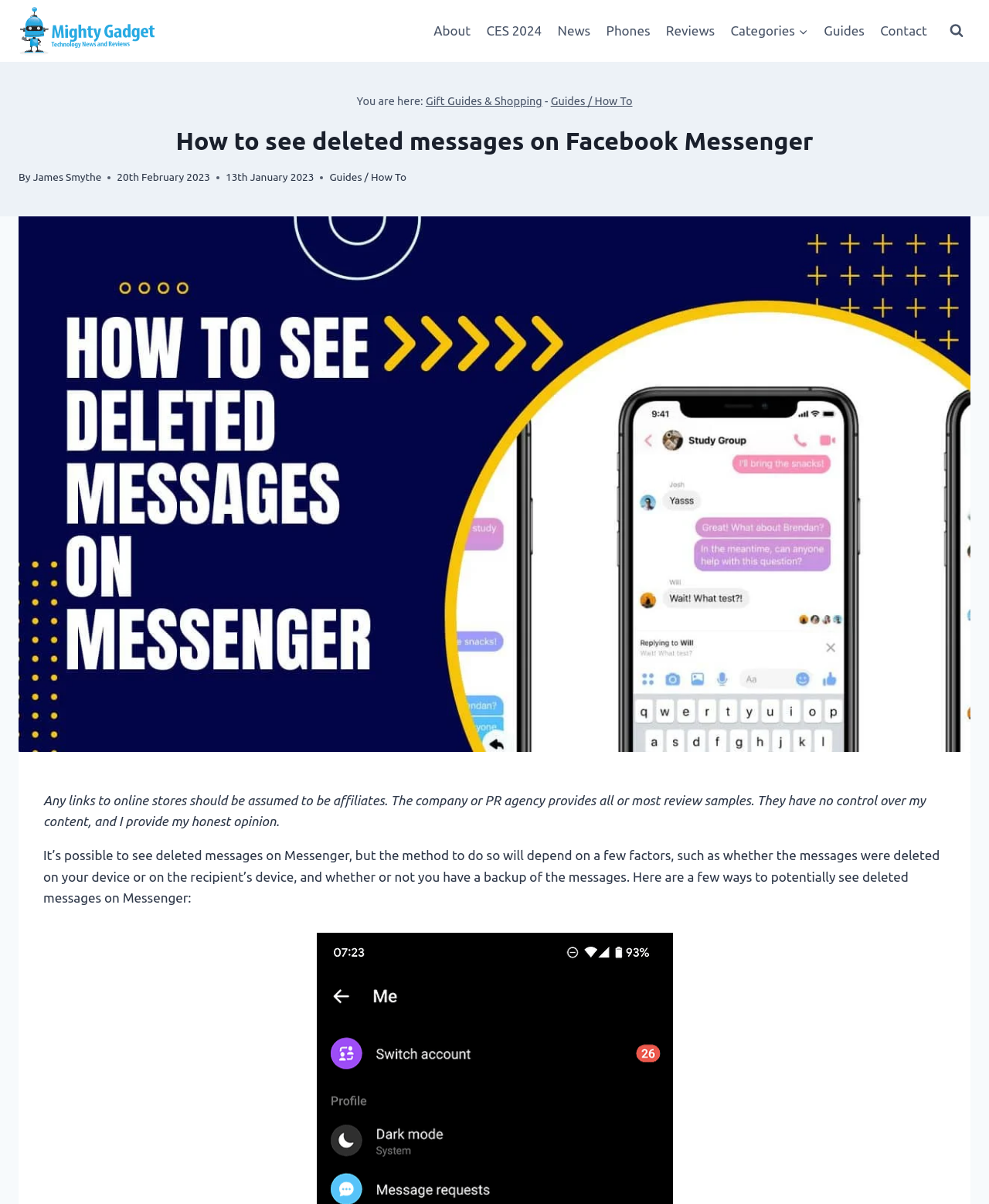Please respond to the question with a concise word or phrase:
What is the topic of the article?

seeing deleted messages on Facebook Messenger